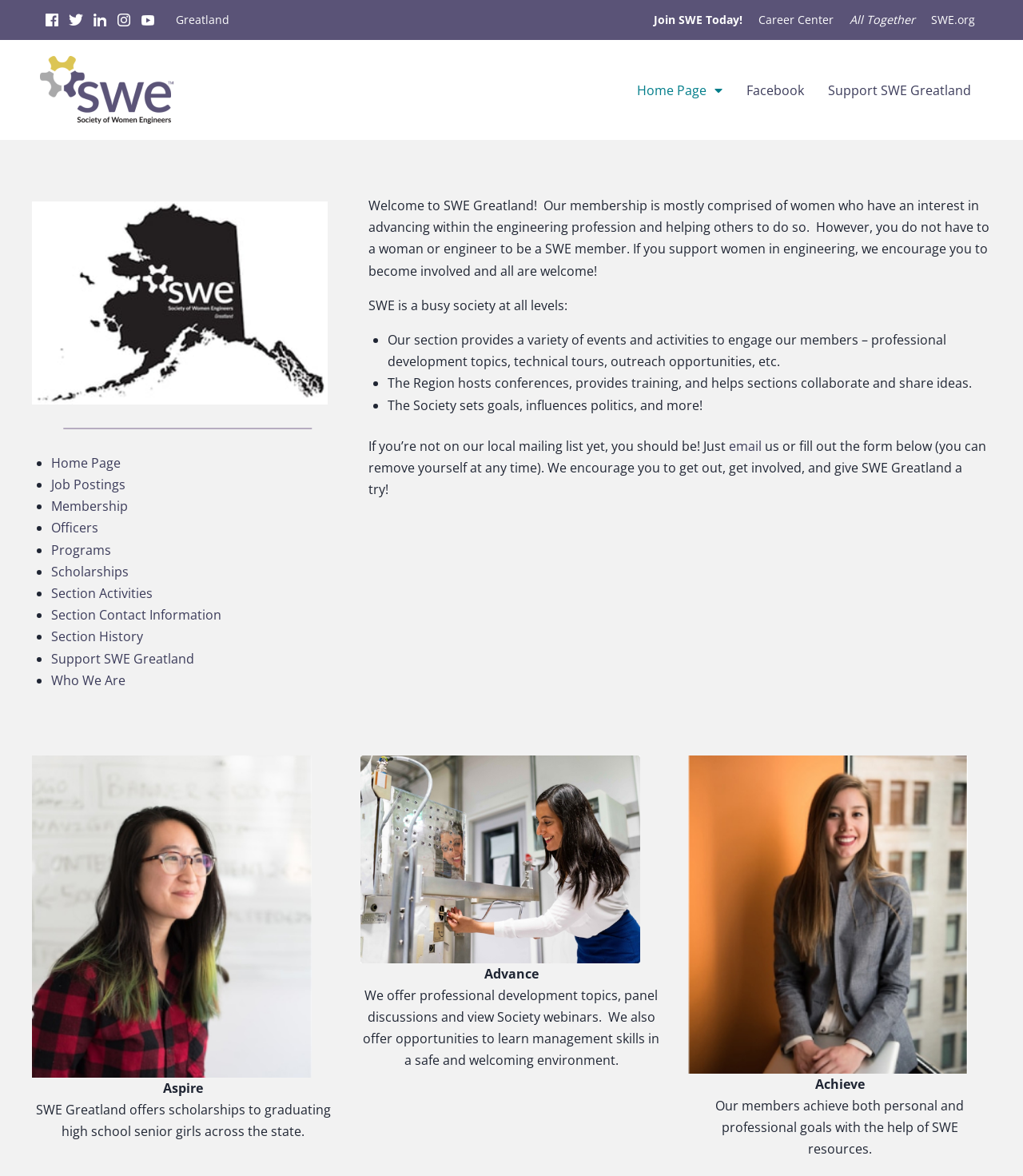What is the purpose of the organization?
Based on the image, respond with a single word or phrase.

Advancing women in engineering